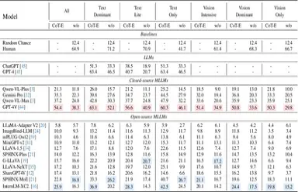Respond to the question below with a single word or phrase:
Which model is listed with corresponding accuracy scores?

ChatGPT and fine-tuned versions